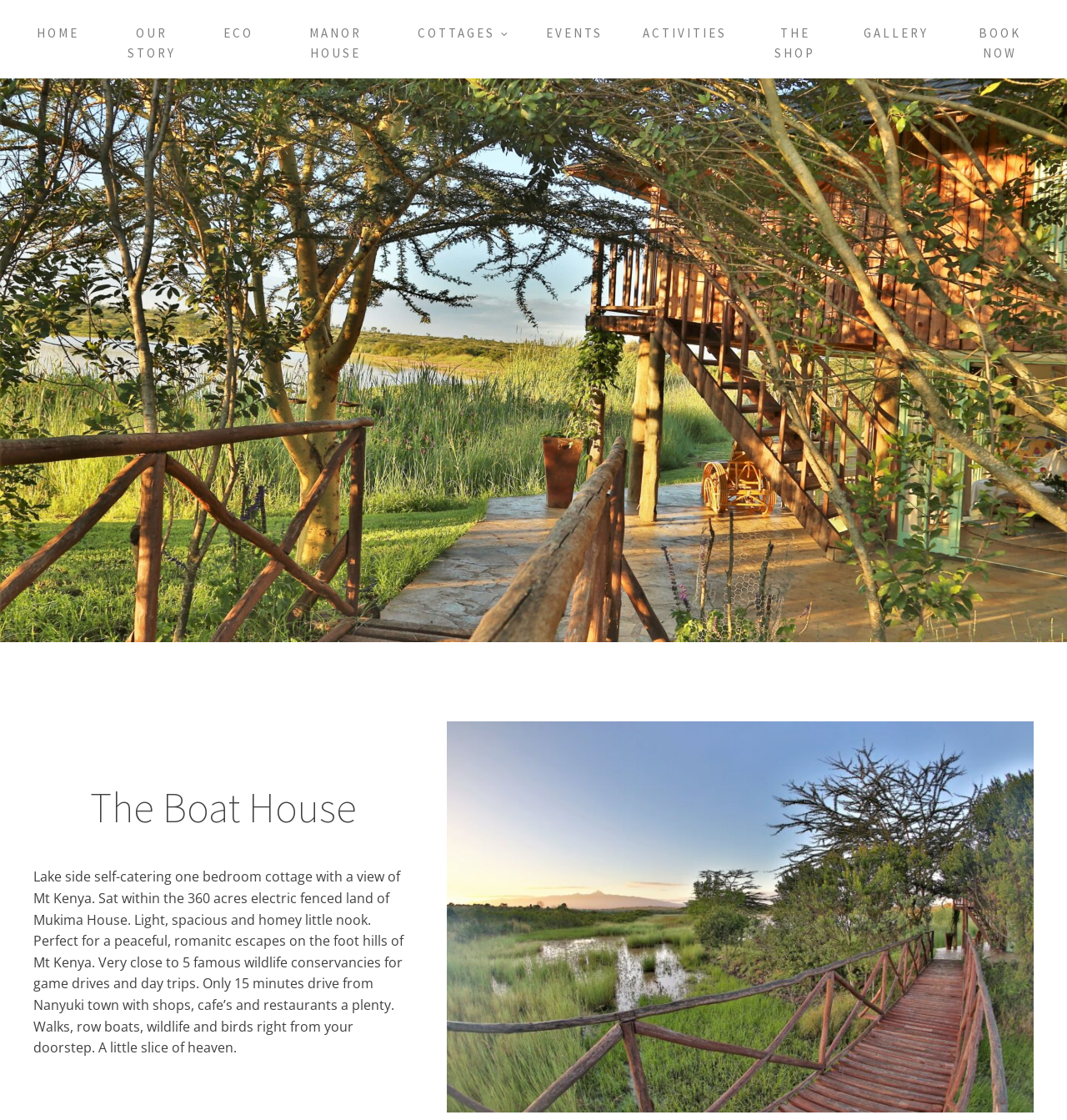Please determine the bounding box coordinates of the element's region to click for the following instruction: "read about our story".

[0.093, 0.007, 0.191, 0.07]